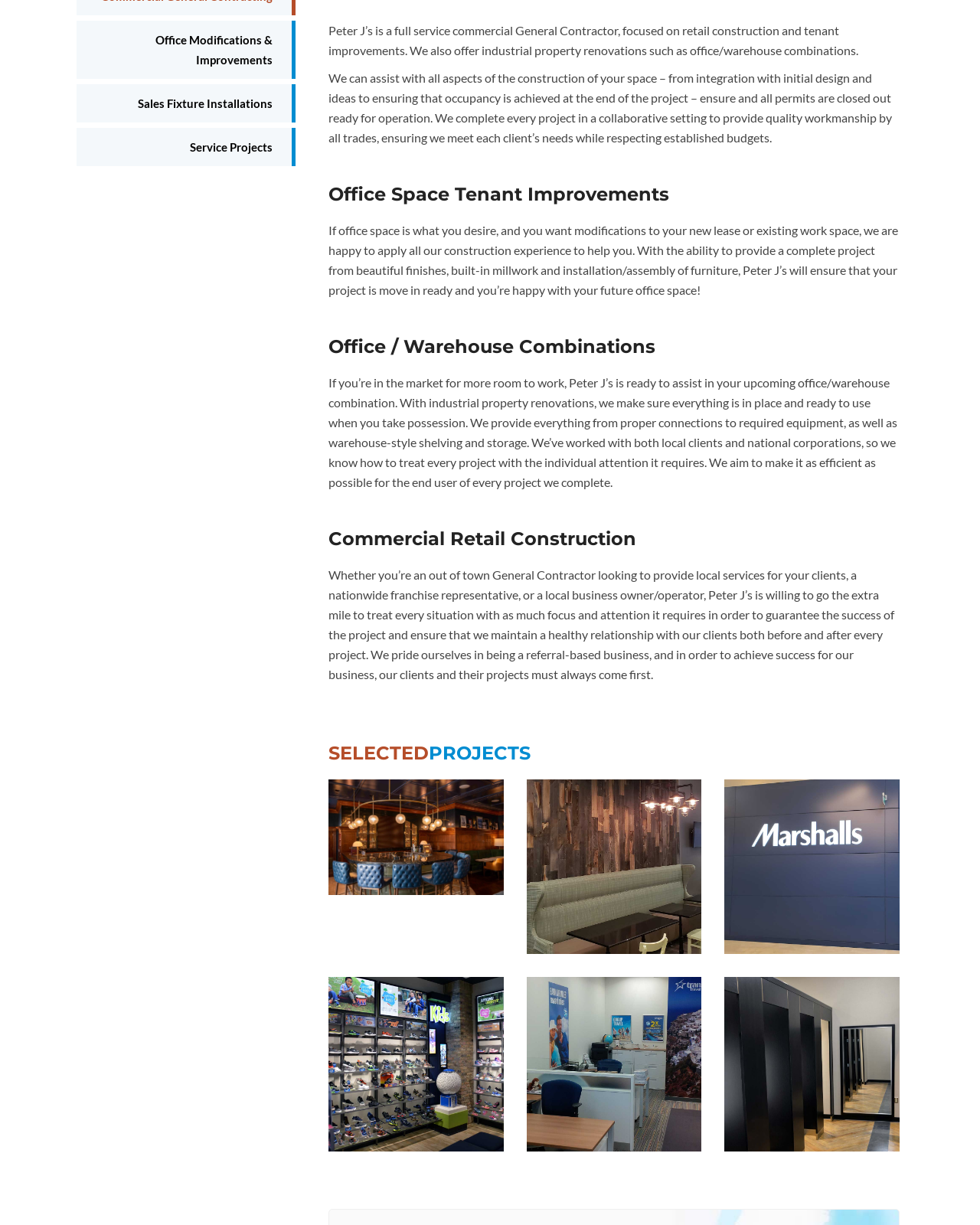Determine the bounding box of the UI component based on this description: "Reviving Lives and Landscapes". The bounding box coordinates should be four float values between 0 and 1, i.e., [left, top, right, bottom].

None